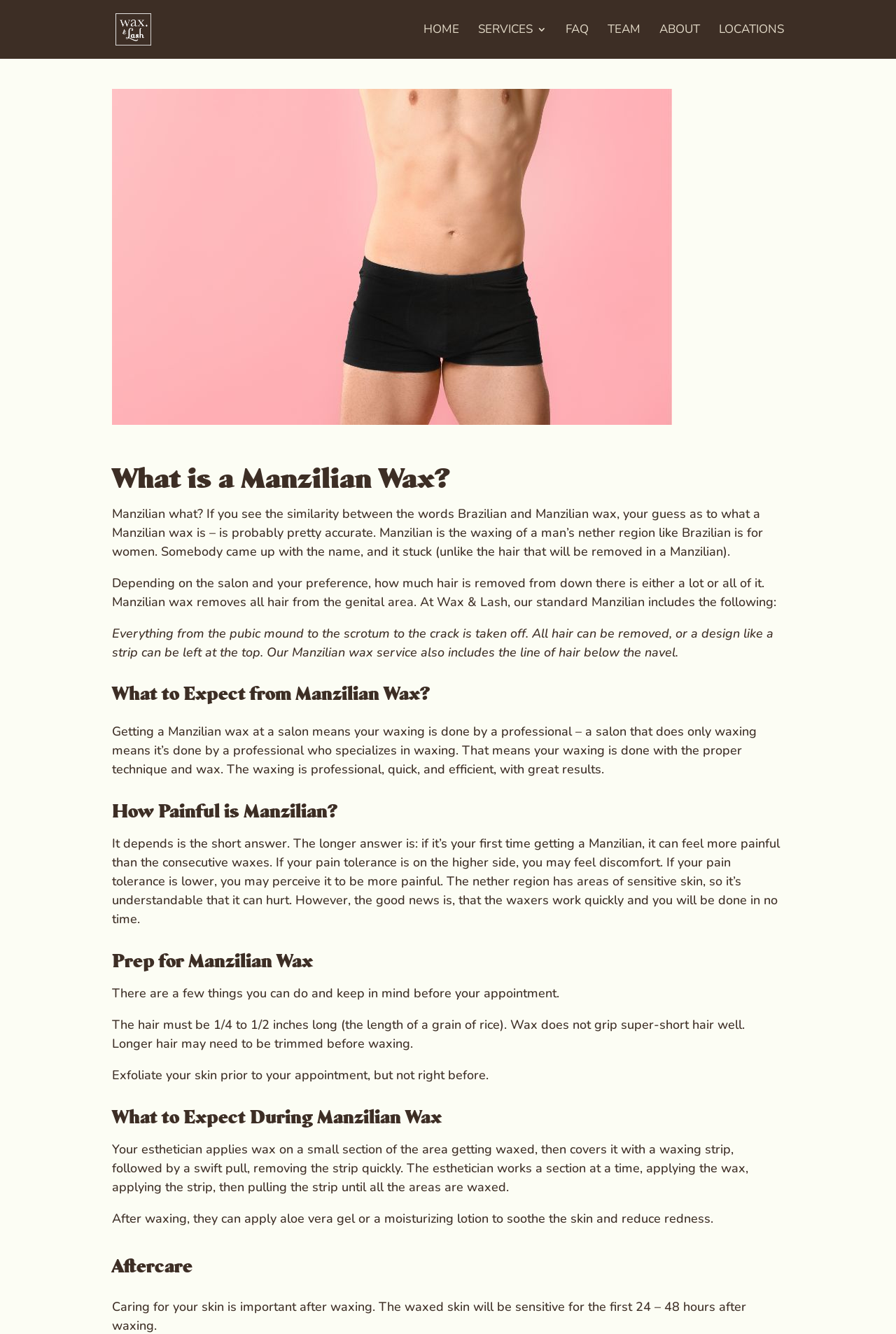What is applied to the skin after waxing?
Please look at the screenshot and answer using one word or phrase.

Aloe vera gel or moisturizing lotion